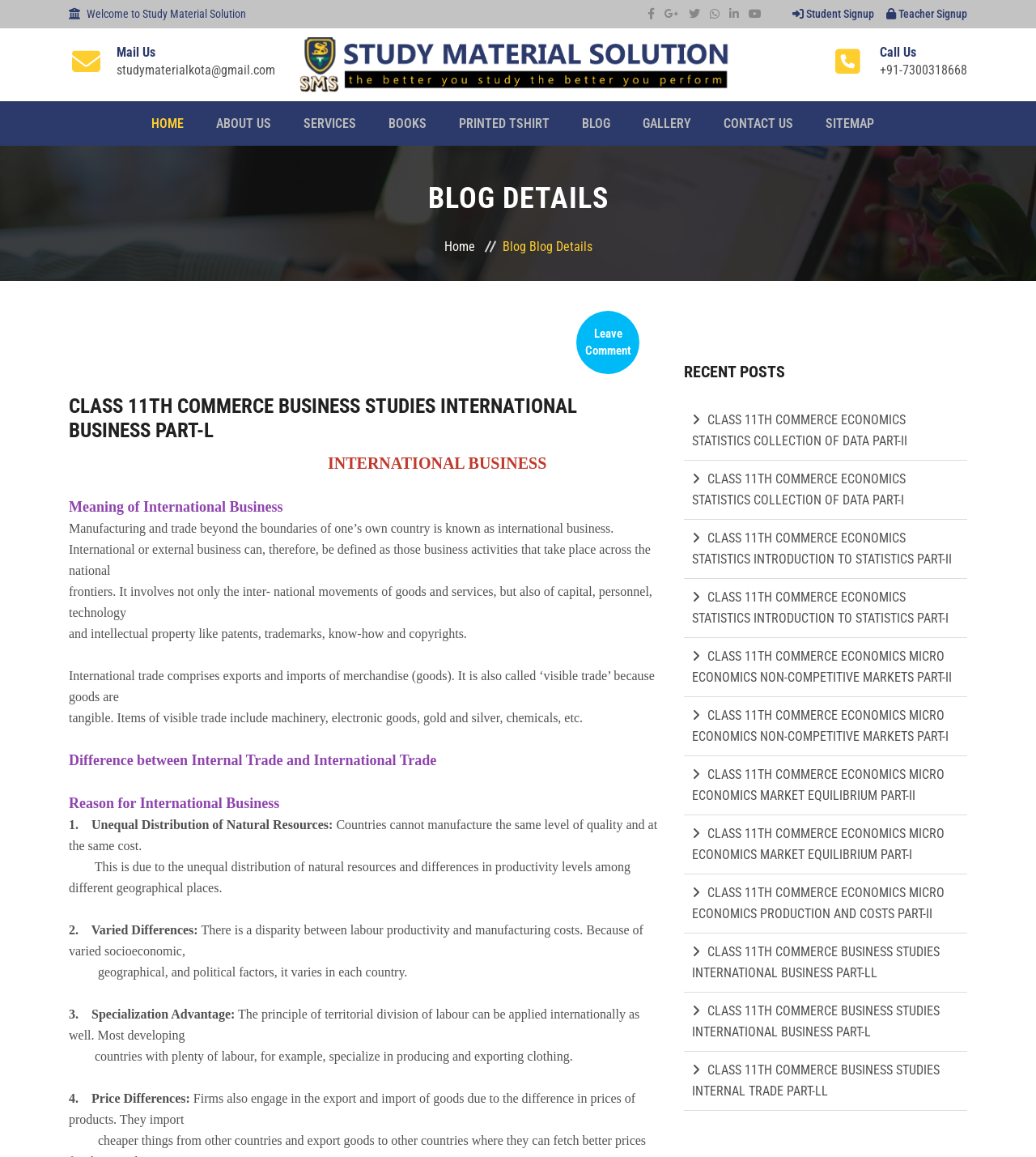How many social media links are there?
From the details in the image, provide a complete and detailed answer to the question.

The social media links can be identified by the link elements with descriptions such as '', '', etc. Counting these elements, we can see that there are 6 social media links.